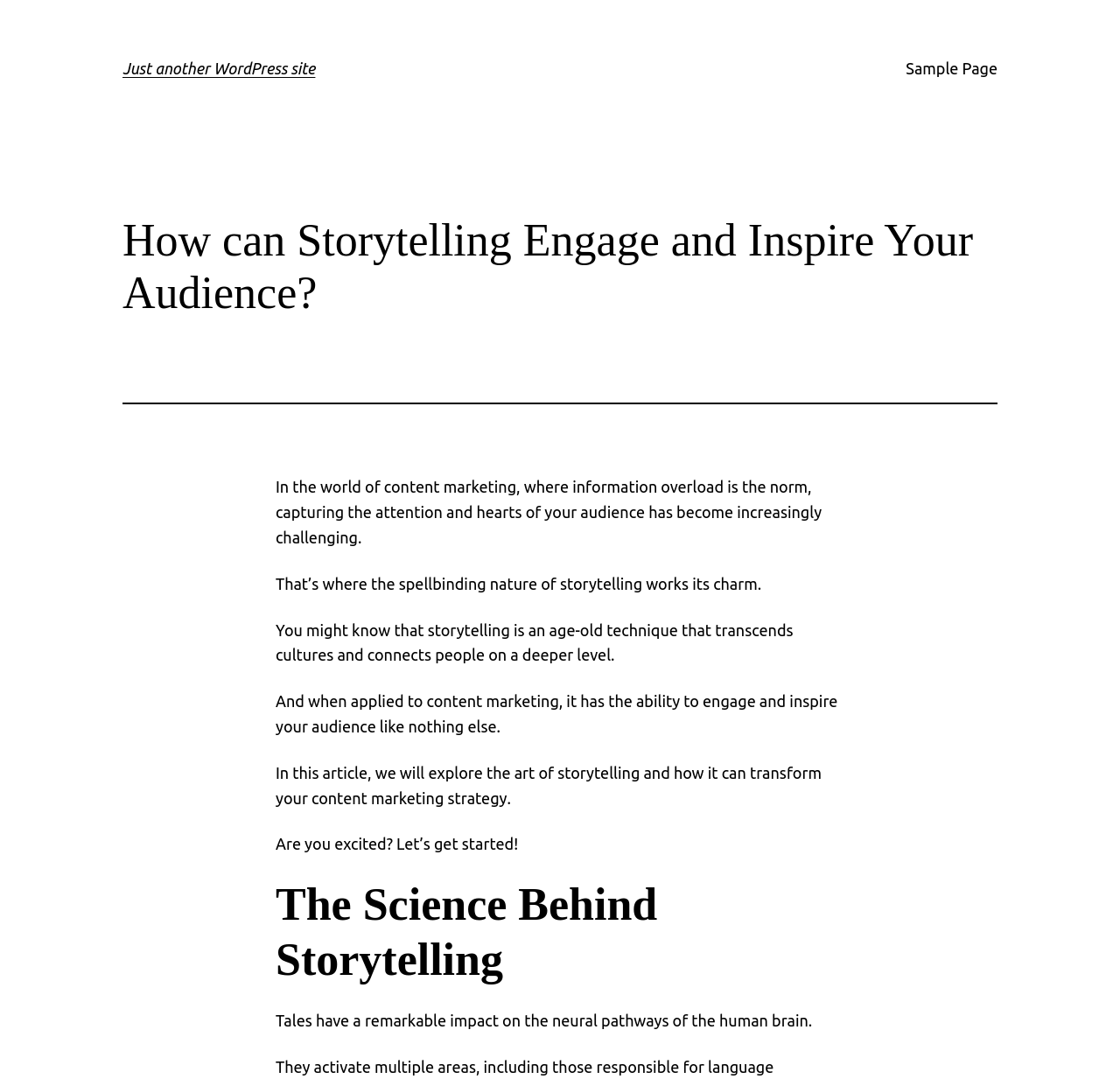Give the bounding box coordinates for the element described as: "Sample Page".

[0.809, 0.052, 0.891, 0.075]